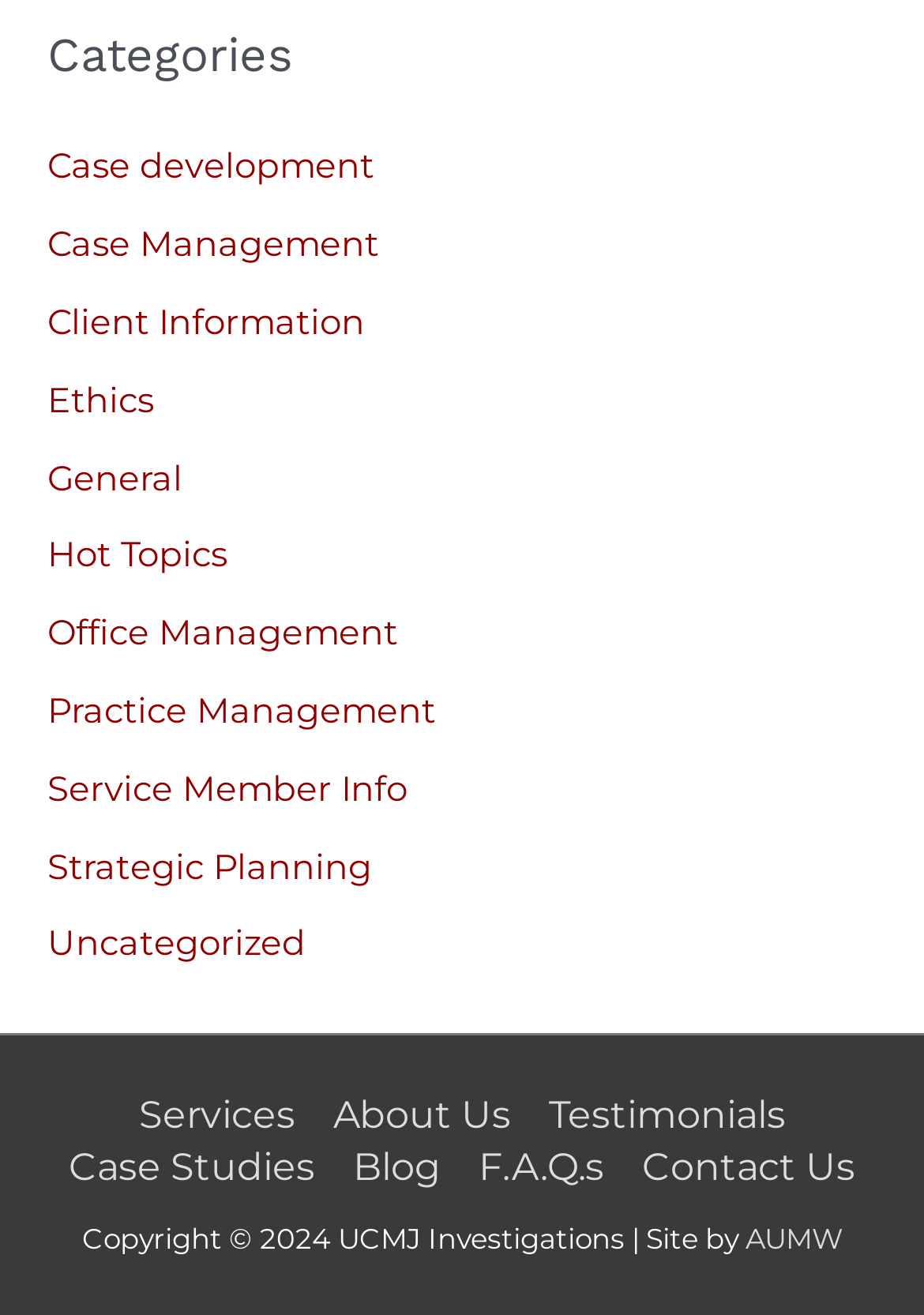Give a one-word or short-phrase answer to the following question: 
What is the copyright year?

2024